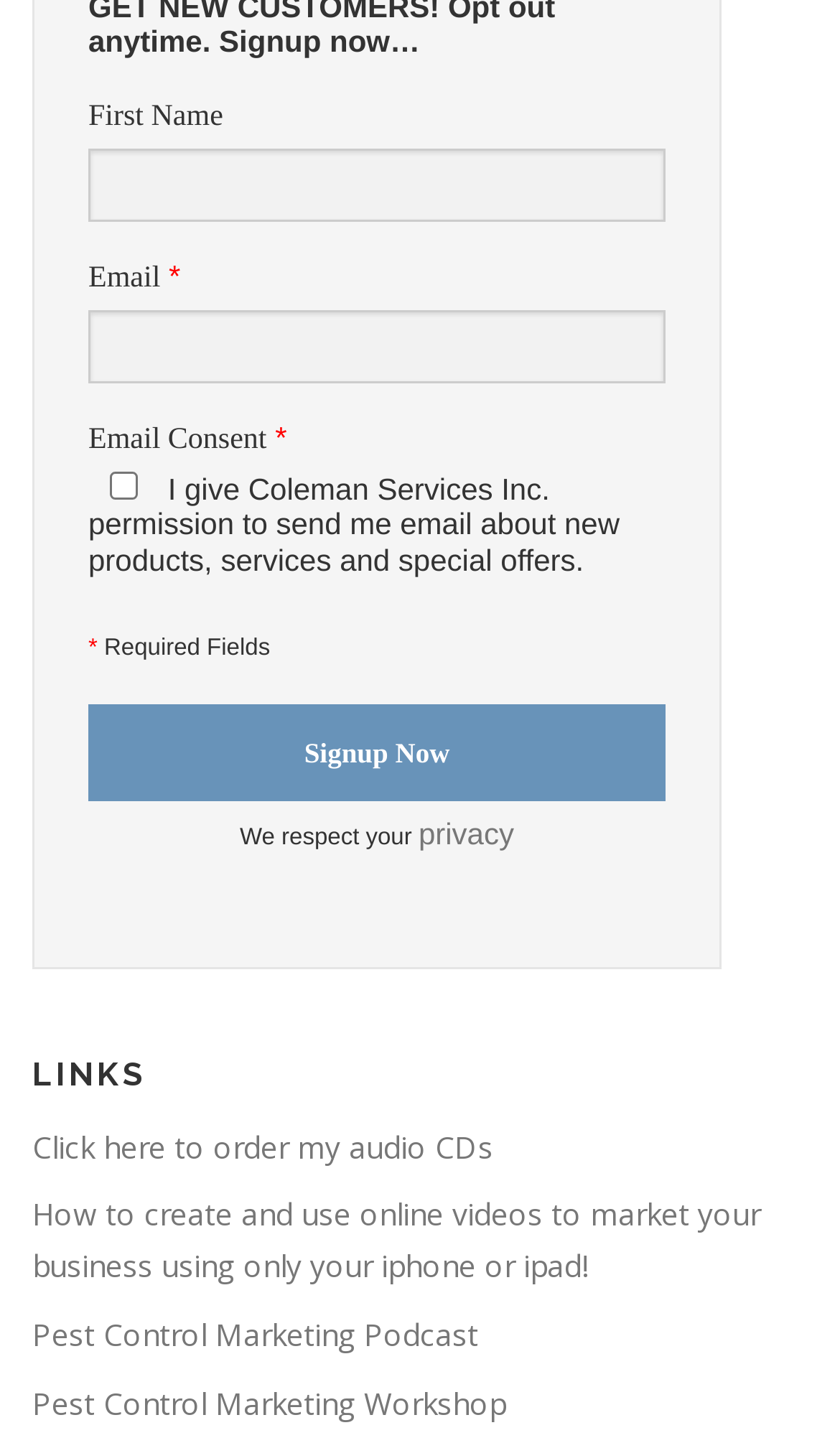Utilize the details in the image to give a detailed response to the question: How many links are there in the 'LINKS' section?

The 'LINKS' section is located at the bottom of the webpage, and it contains four links: 'Click here to order my audio CDs', 'How to create and use online videos to market your business using only your iphone or ipad!', 'Pest Control Marketing Podcast', and 'Pest Control Marketing Workshop'.